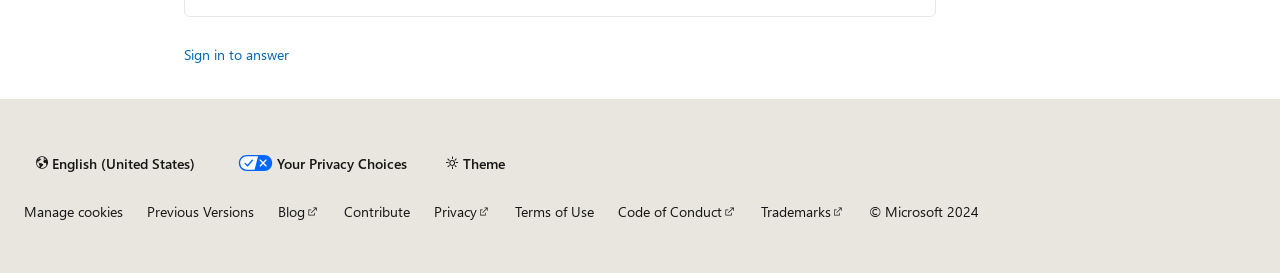Please analyze the image and provide a thorough answer to the question:
How many links are in the footer section?

I counted the links in the footer section, which are 'Previous Versions', 'Blog', 'Contribute', 'Privacy', 'Terms of Use', 'Code of Conduct', 'Trademarks', and 'California Consumer Privacy Act (CCPA) Opt-Out Icon Your Privacy Choices'. There are 9 links in total.